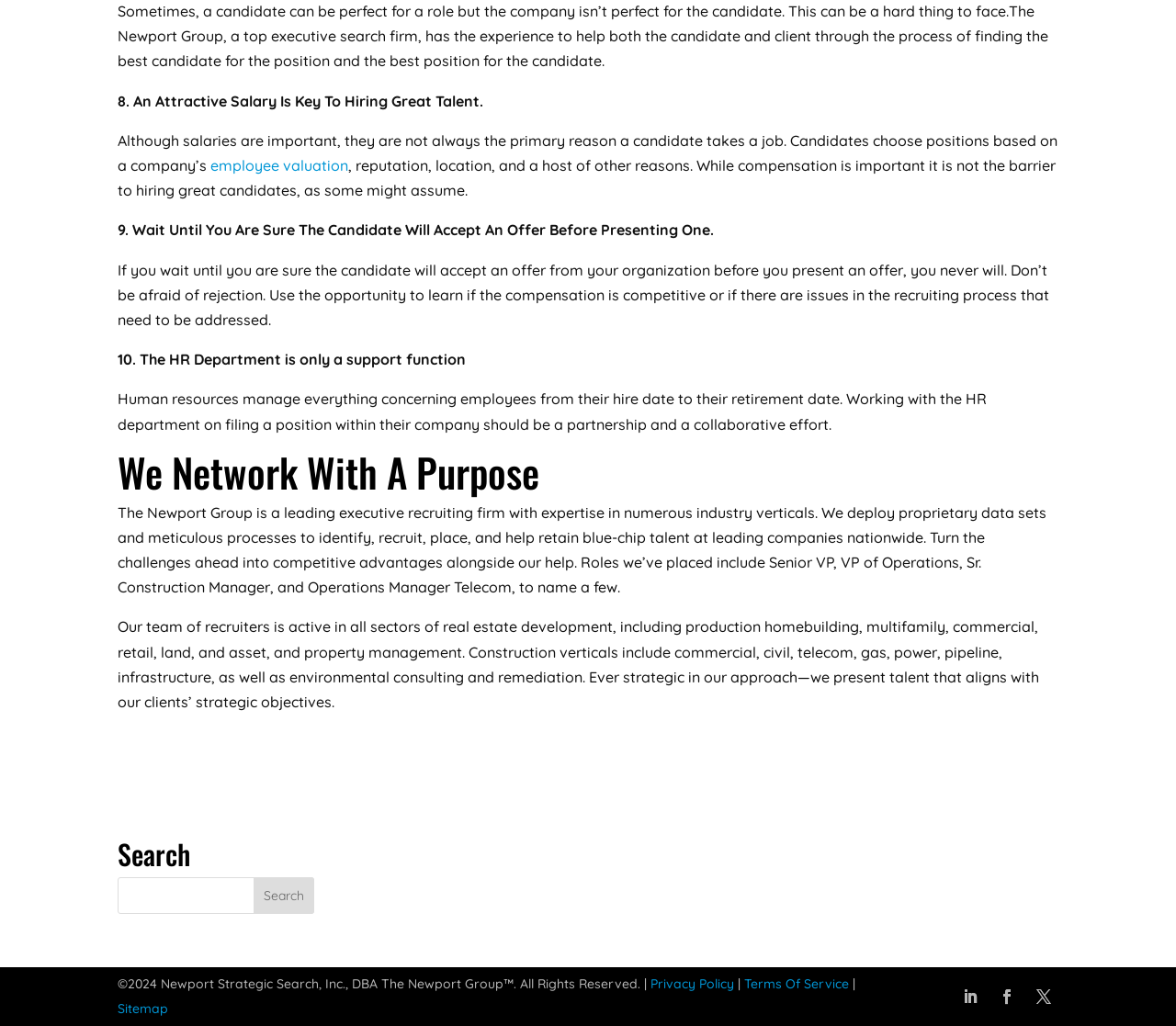Pinpoint the bounding box coordinates of the clickable element needed to complete the instruction: "Read the Privacy Policy". The coordinates should be provided as four float numbers between 0 and 1: [left, top, right, bottom].

[0.553, 0.95, 0.624, 0.967]